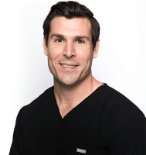Please use the details from the image to answer the following question comprehensively:
What is the background color of the image?

The background of the image is a clean white, which highlights Dr. Sieber's approachable demeanor and smile, essential traits for someone in his profession.